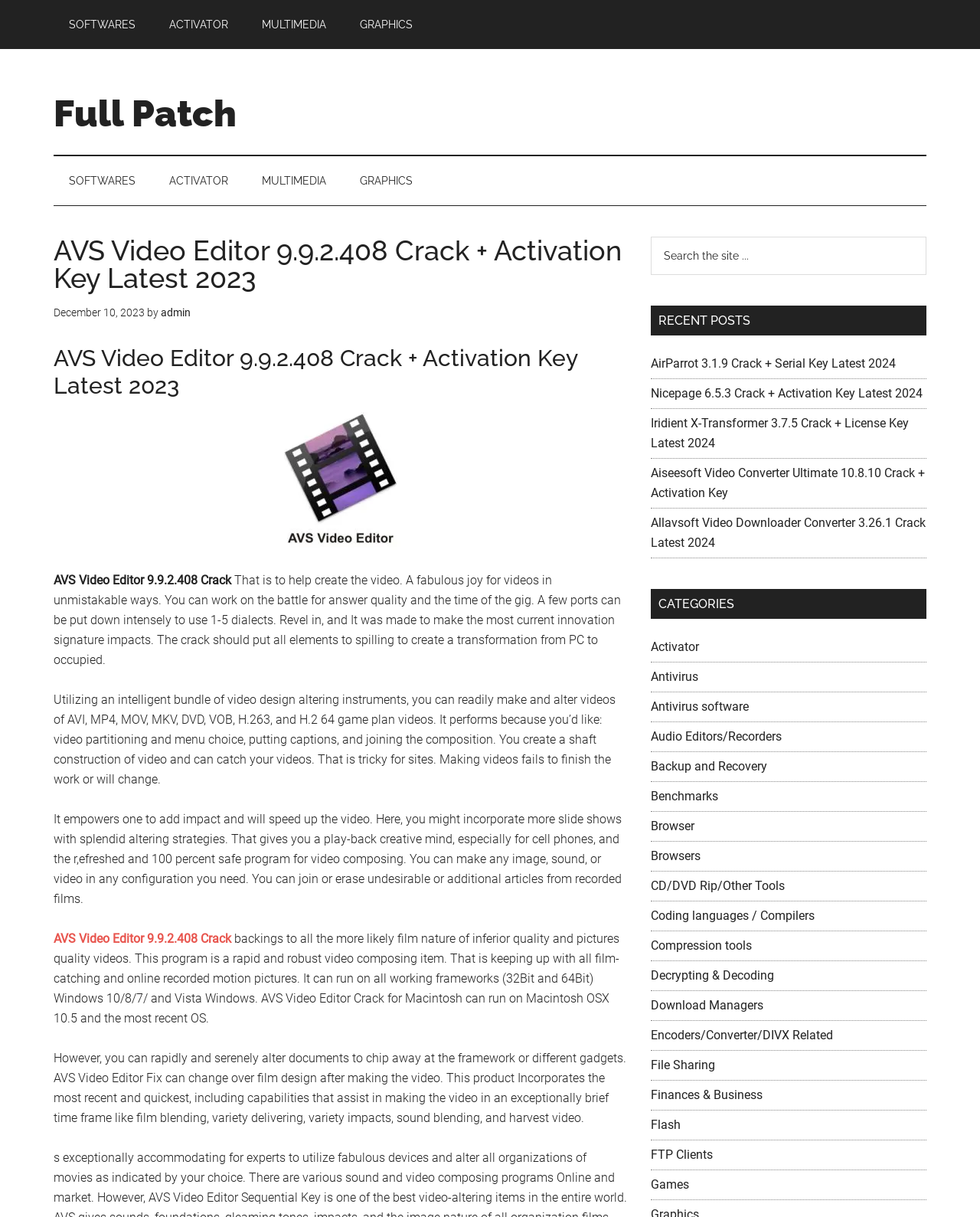Identify the bounding box coordinates of the specific part of the webpage to click to complete this instruction: "Search the site".

[0.664, 0.194, 0.945, 0.226]